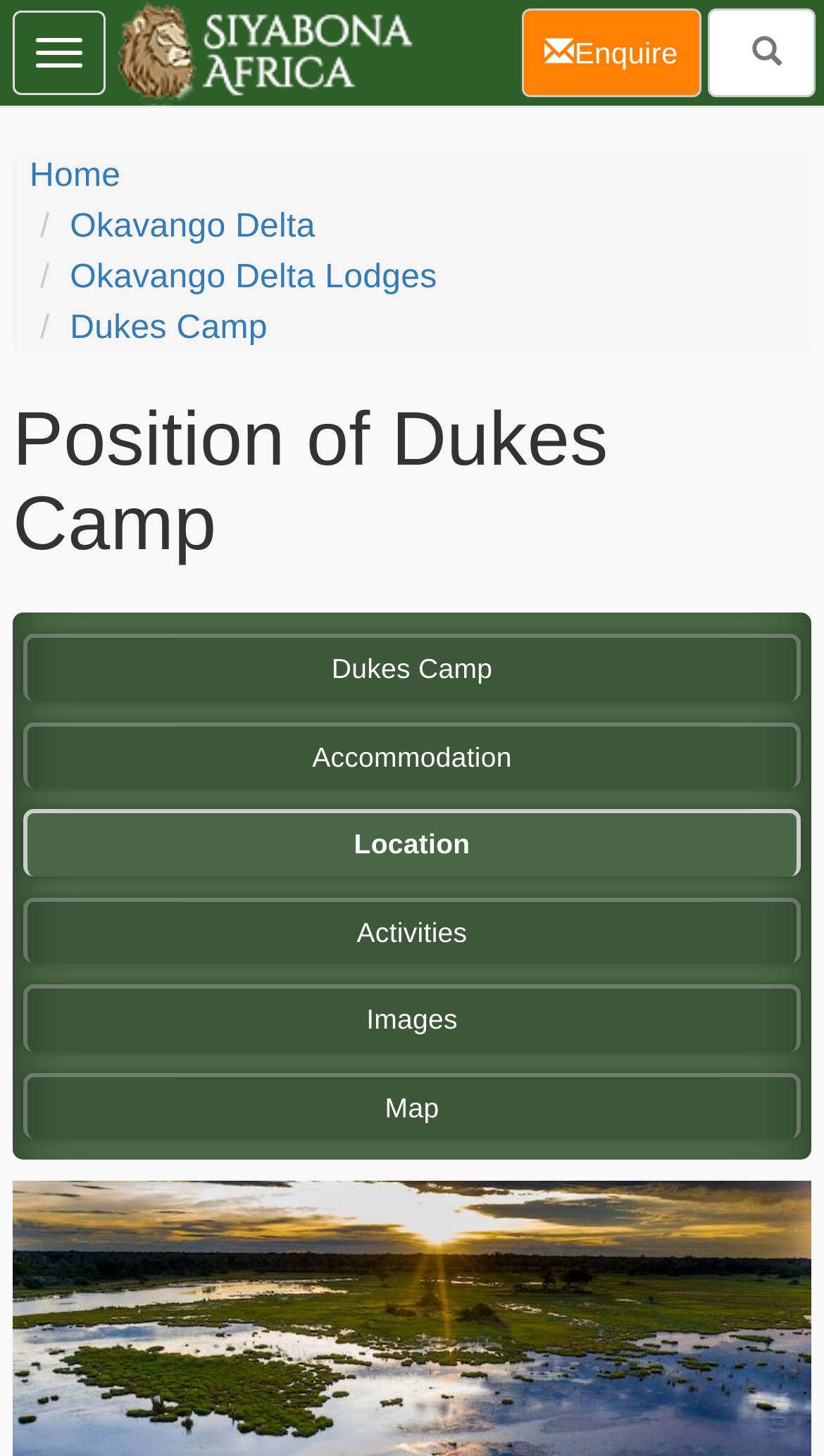Please provide a brief answer to the question using only one word or phrase: 
How many images are on the webpage?

1